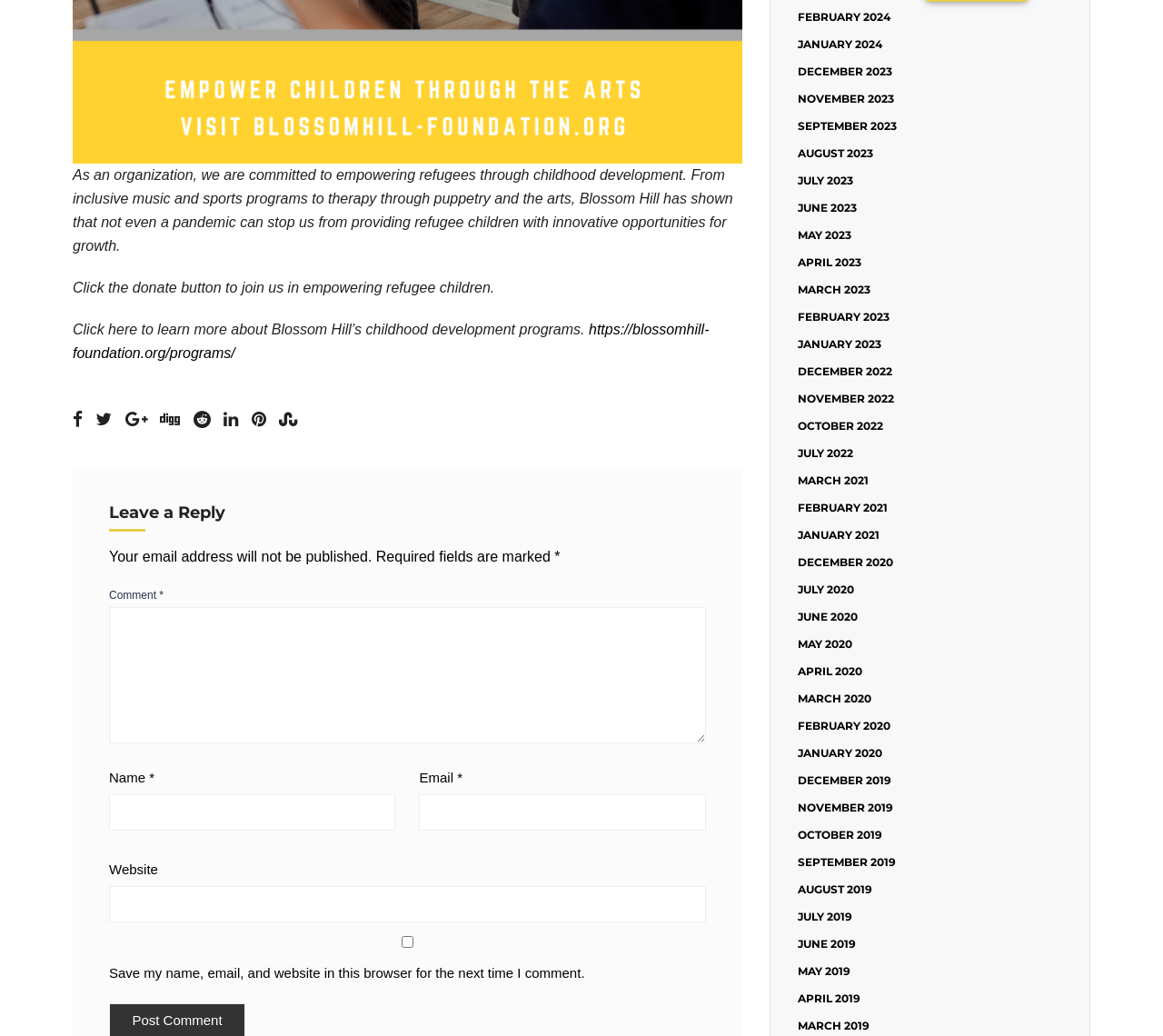What can be done on this webpage?
Look at the image and respond with a one-word or short-phrase answer.

Donate, learn, comment